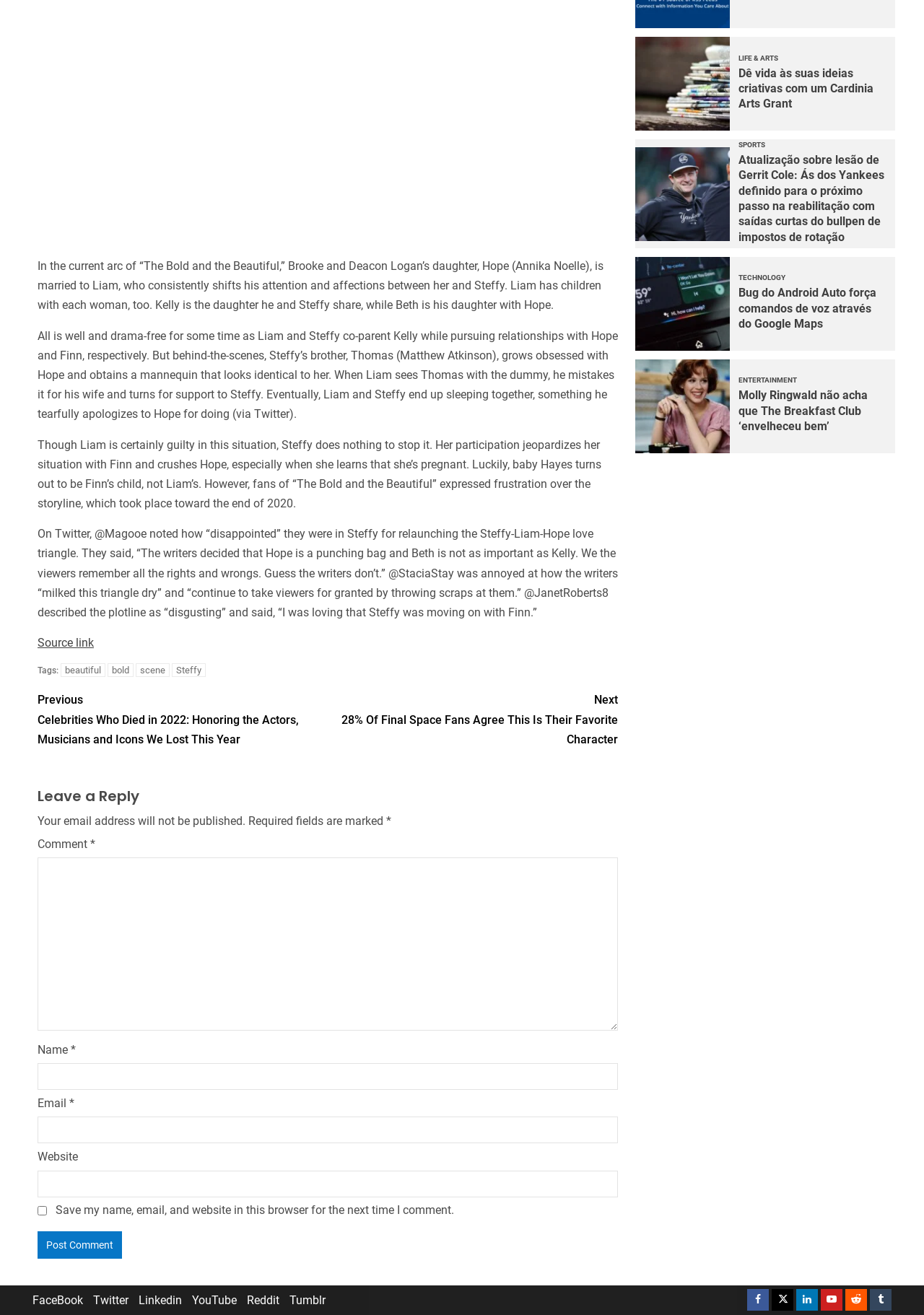Refer to the element description name="submit" value="Post Comment" and identify the corresponding bounding box in the screenshot. Format the coordinates as (top-left x, top-left y, bottom-right x, bottom-right y) with values in the range of 0 to 1.

[0.041, 0.936, 0.132, 0.957]